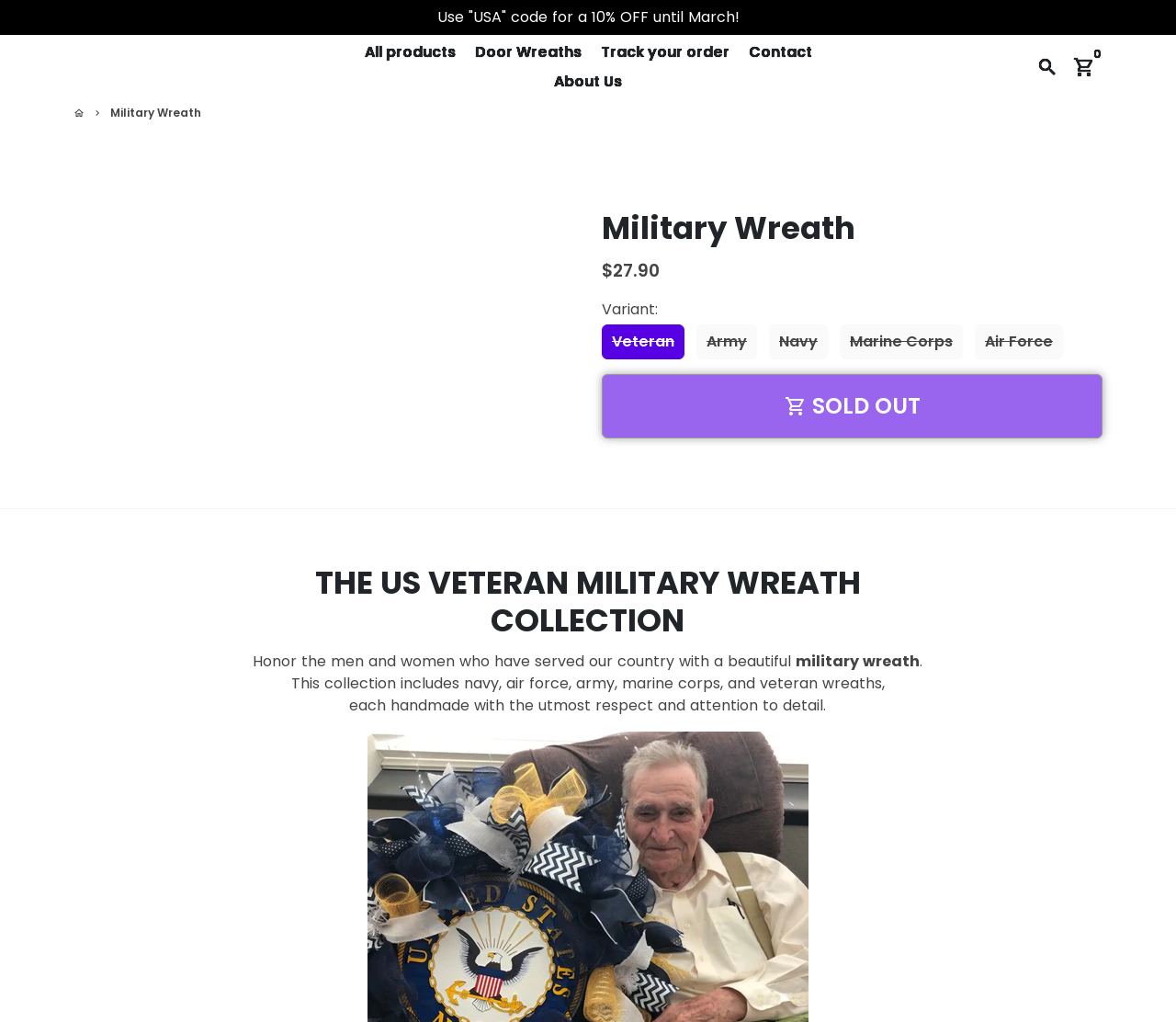What type of products are featured on this webpage?
Please describe in detail the information shown in the image to answer the question.

Based on the webpage content, I can see that there are various images of wreaths with military themes, and the text descriptions also mention 'Military Wreath' and 'Military Memorial Wreaths'. This suggests that the webpage is featuring products related to military wreaths.